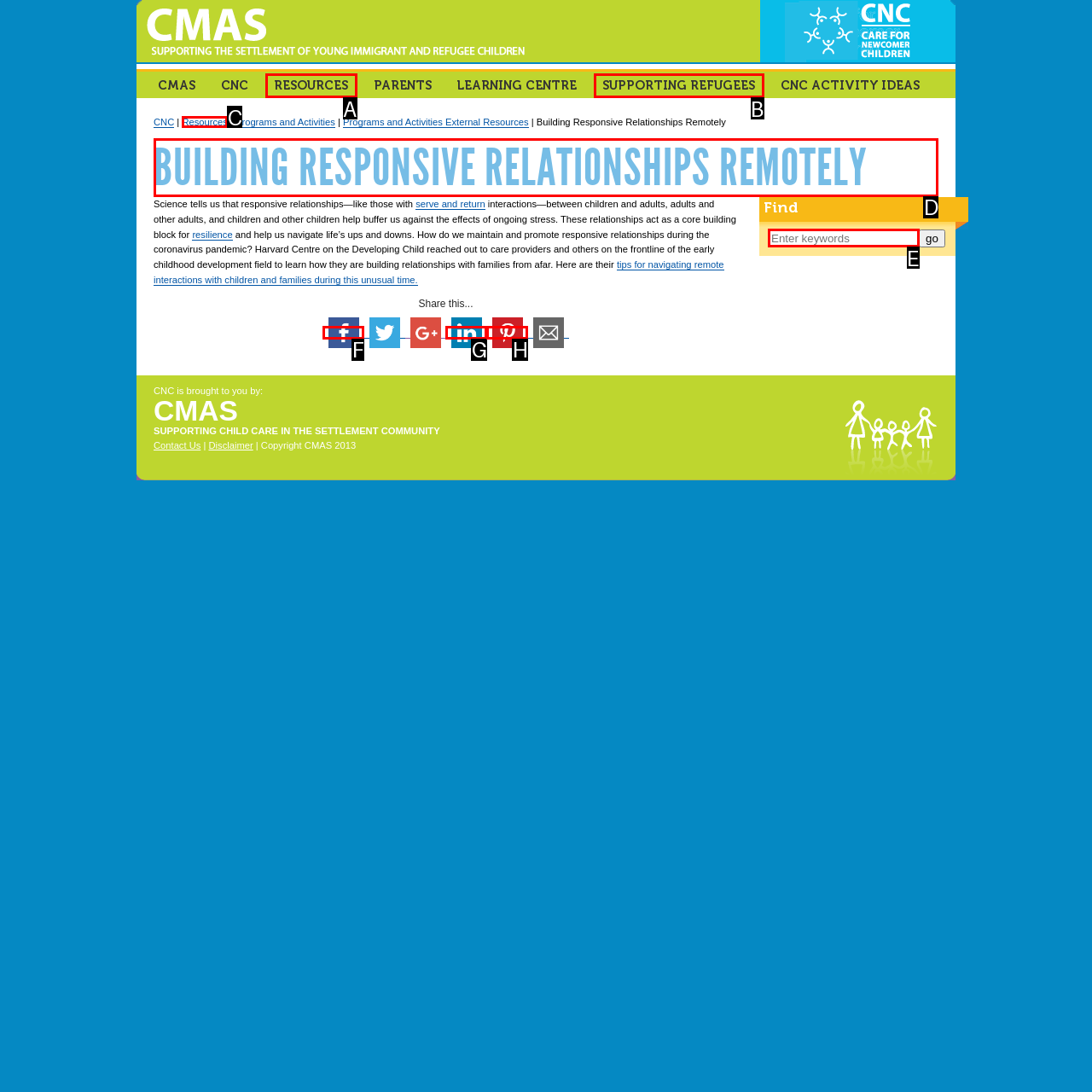Determine which HTML element I should select to execute the task: Read about building responsive relationships remotely
Reply with the corresponding option's letter from the given choices directly.

D